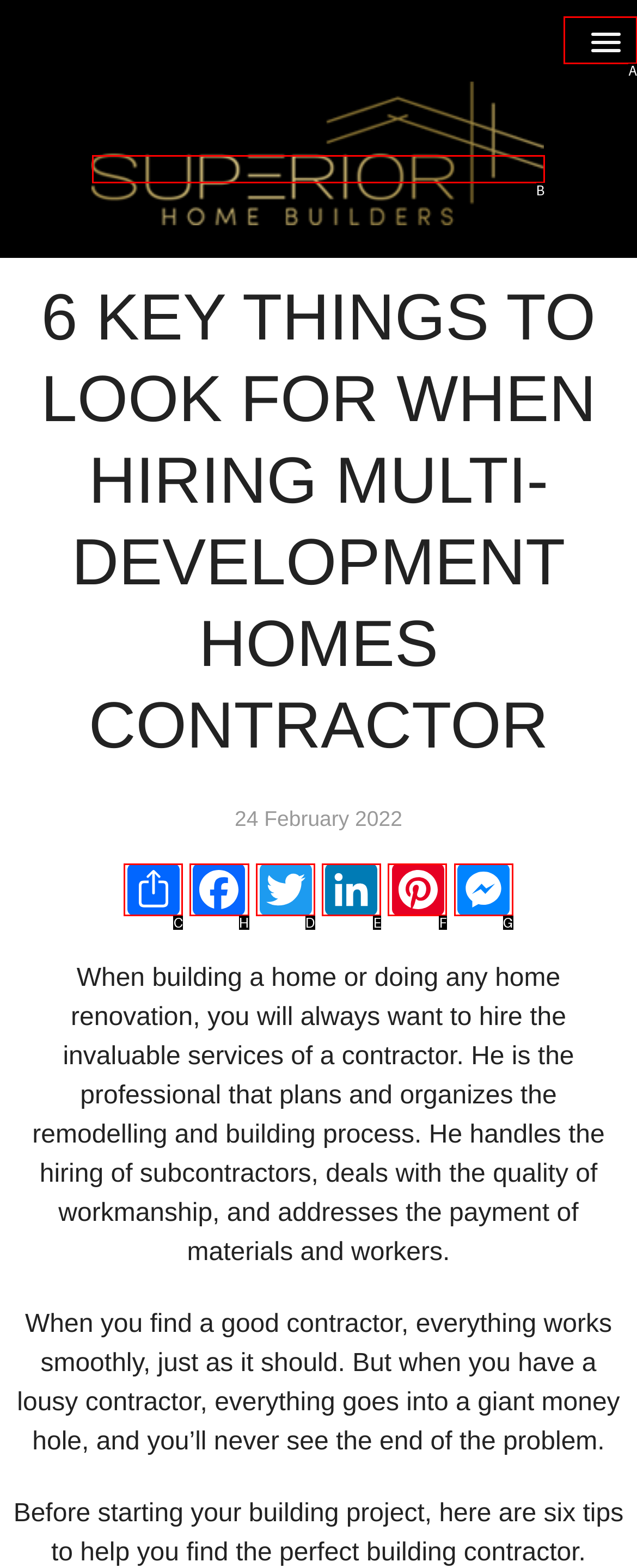Identify the letter of the option to click in order to Share on Facebook. Answer with the letter directly.

H